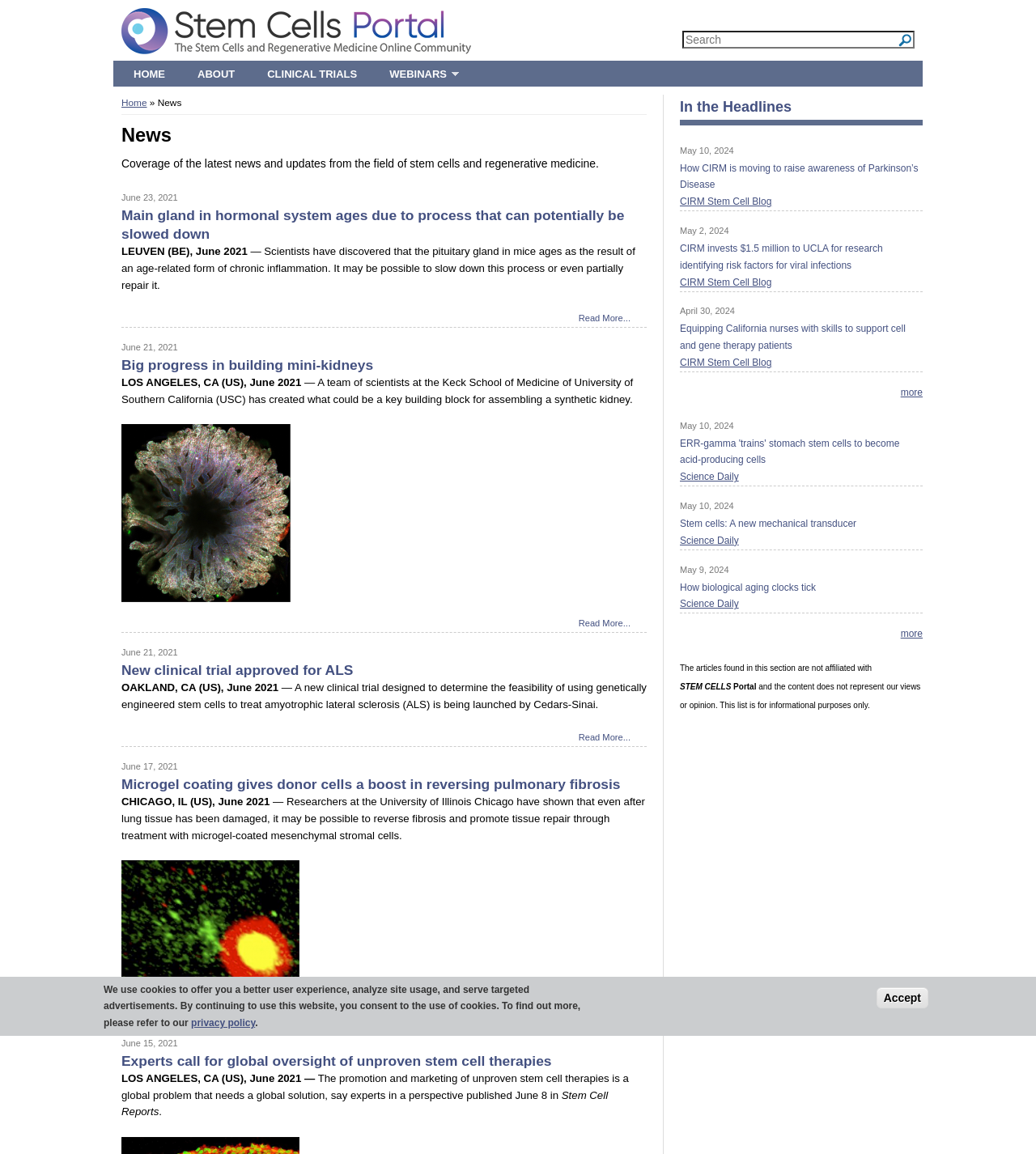Use a single word or phrase to answer the question:
What is the purpose of the 'HOME' and 'ABOUT' links?

To navigate to other pages